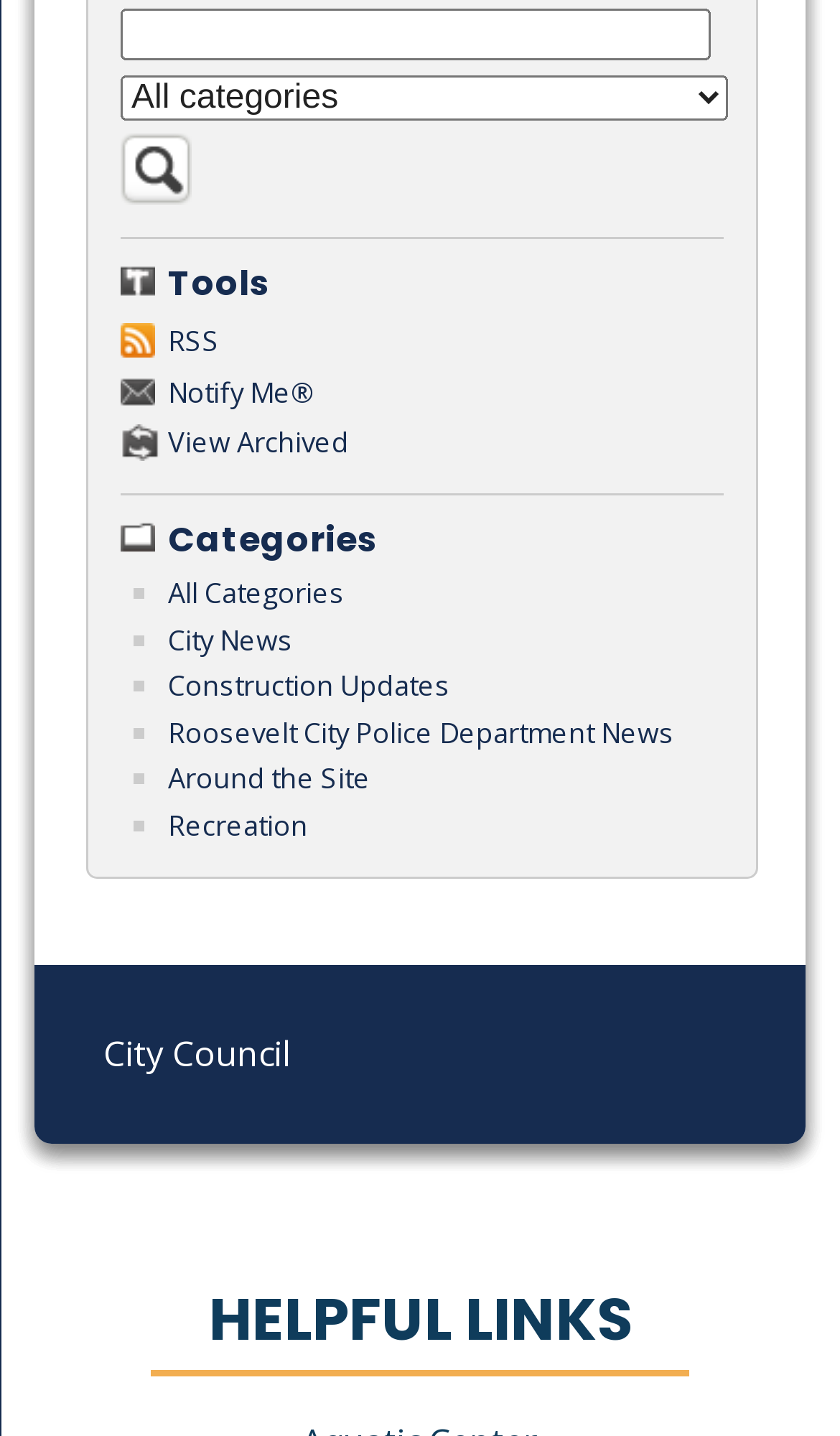Please identify the bounding box coordinates of the element that needs to be clicked to execute the following command: "View archived news". Provide the bounding box using four float numbers between 0 and 1, formatted as [left, top, right, bottom].

[0.144, 0.293, 0.862, 0.323]